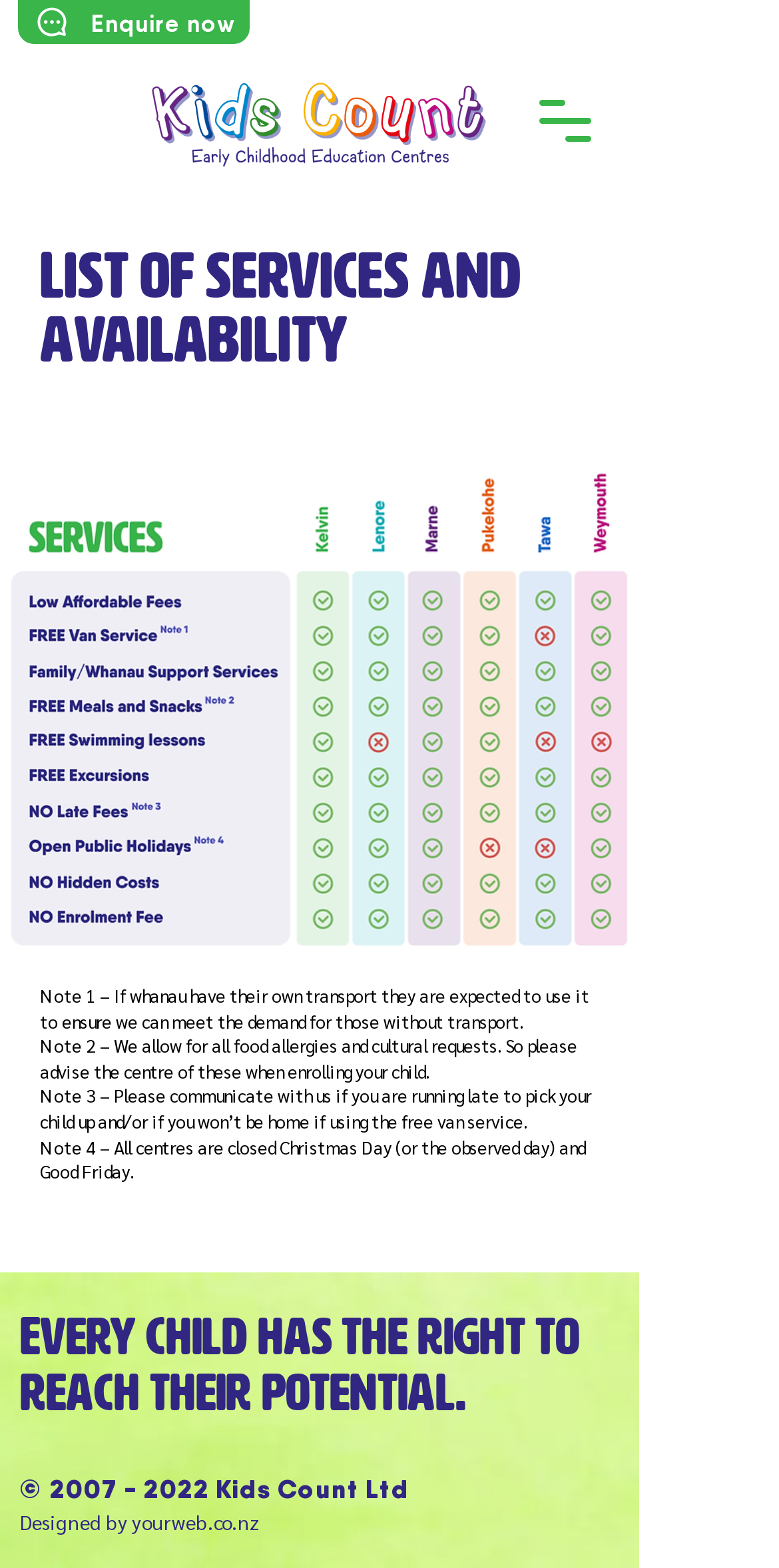Using the details from the image, please elaborate on the following question: What is the theme of the webpage?

I inferred this from the logo and the content of the webpage, which mentions 'Kids Count Early Childhood Education' and 'List of services and availability', implying that the webpage is related to early childhood education.